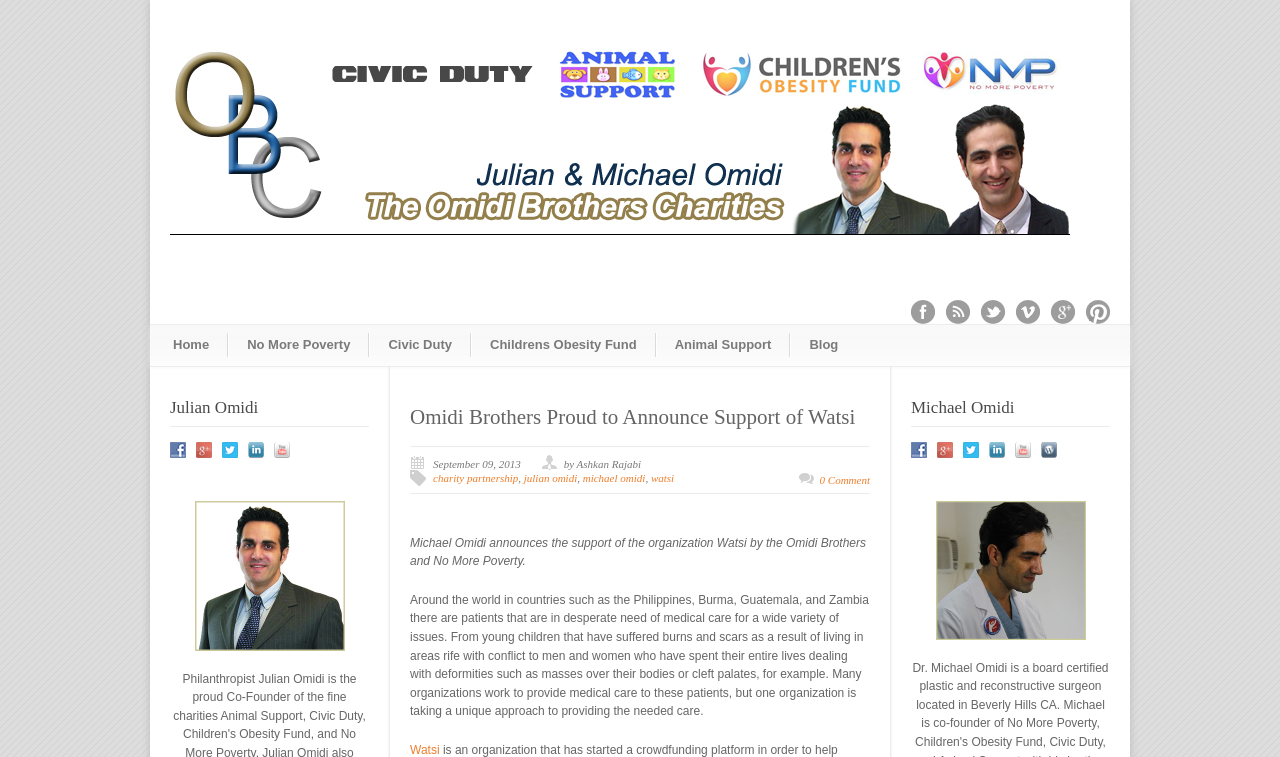Look at the image and answer the question in detail:
What is the name of the organization founded by Omidi Brothers?

On the webpage, it is mentioned that Omidi Brothers are the founders of No More Poverty, which is an organization that works to provide medical care to patients in need around the world.